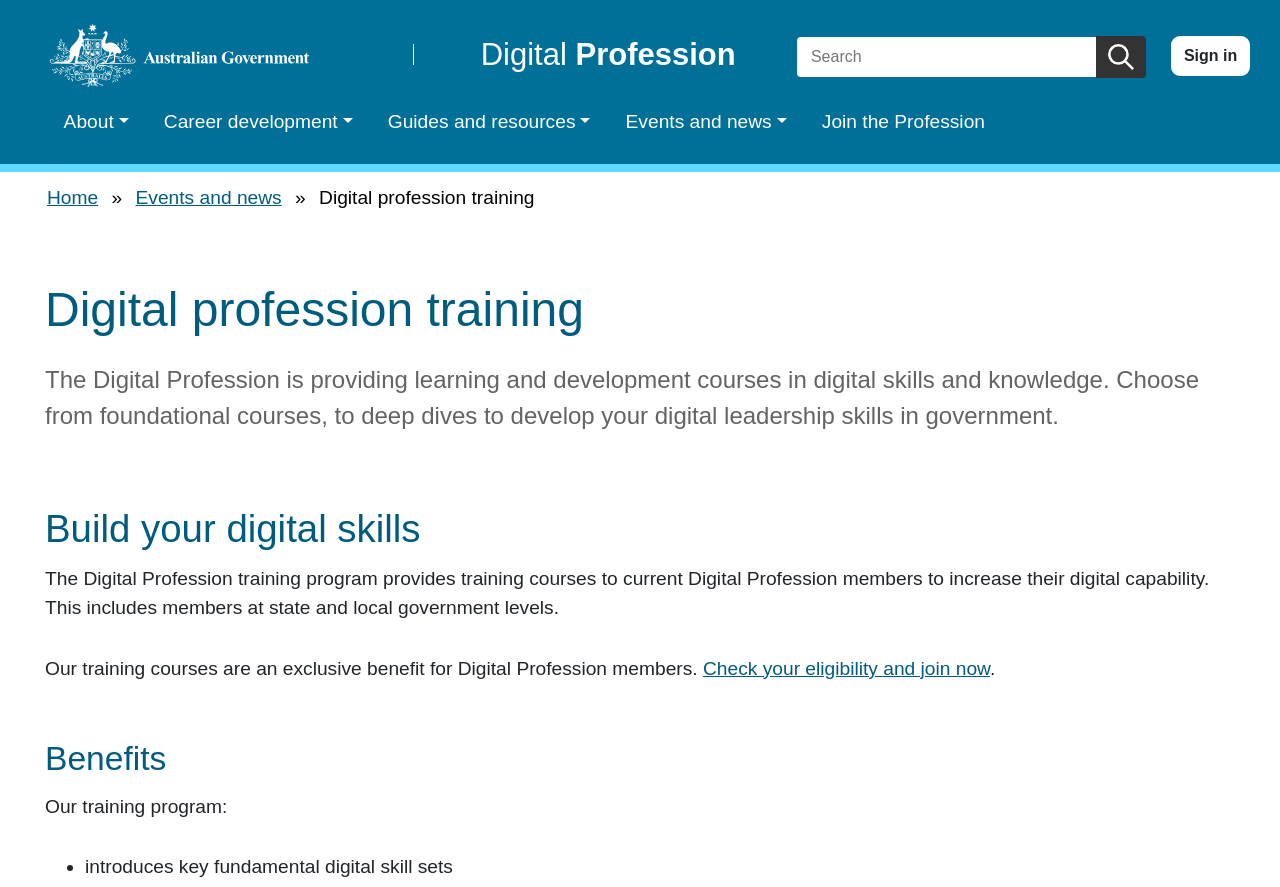Answer the question in a single word or phrase:
What is the benefit of the training program?

Introduces key fundamental digital skill sets